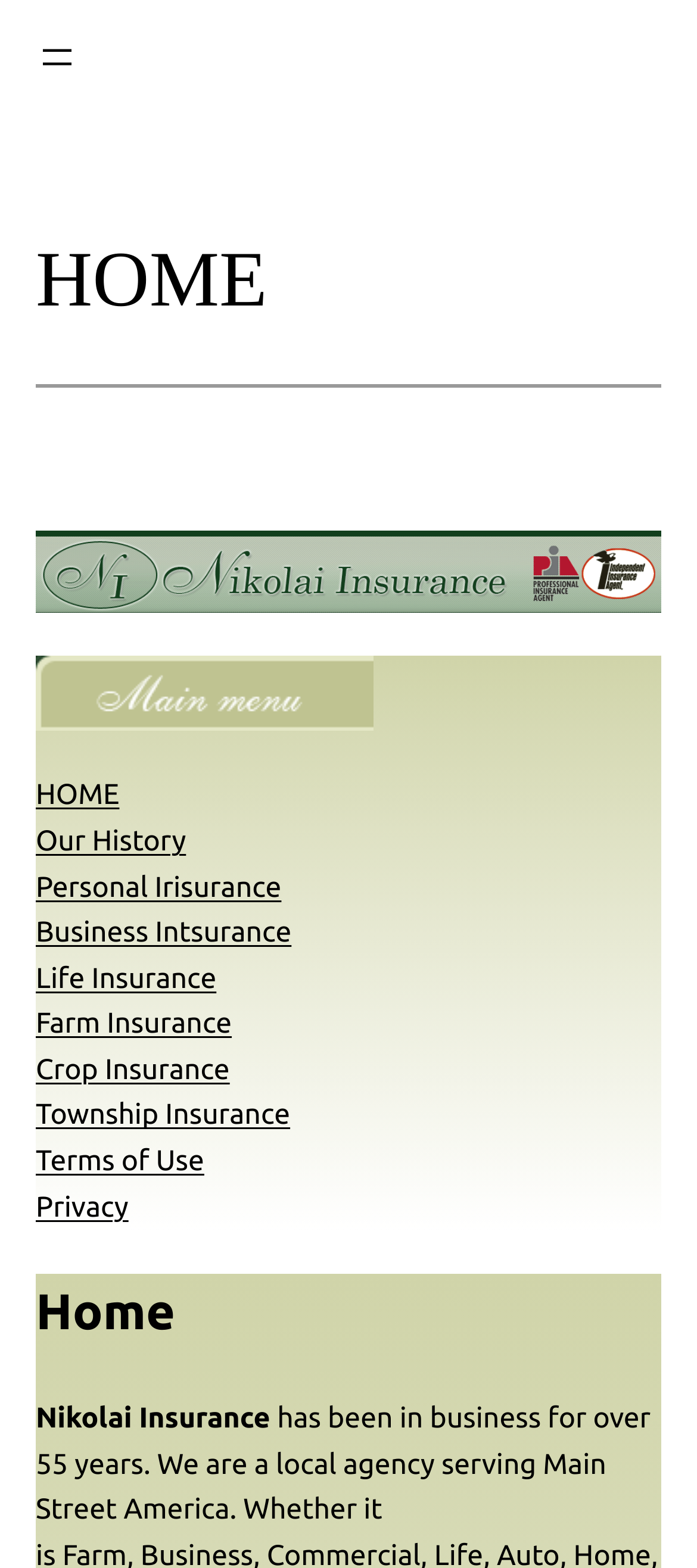What is the name of the insurance company?
Using the image, provide a detailed and thorough answer to the question.

The name of the insurance company is Nikolai Insurance, which is displayed as a static text at the bottom of the page.